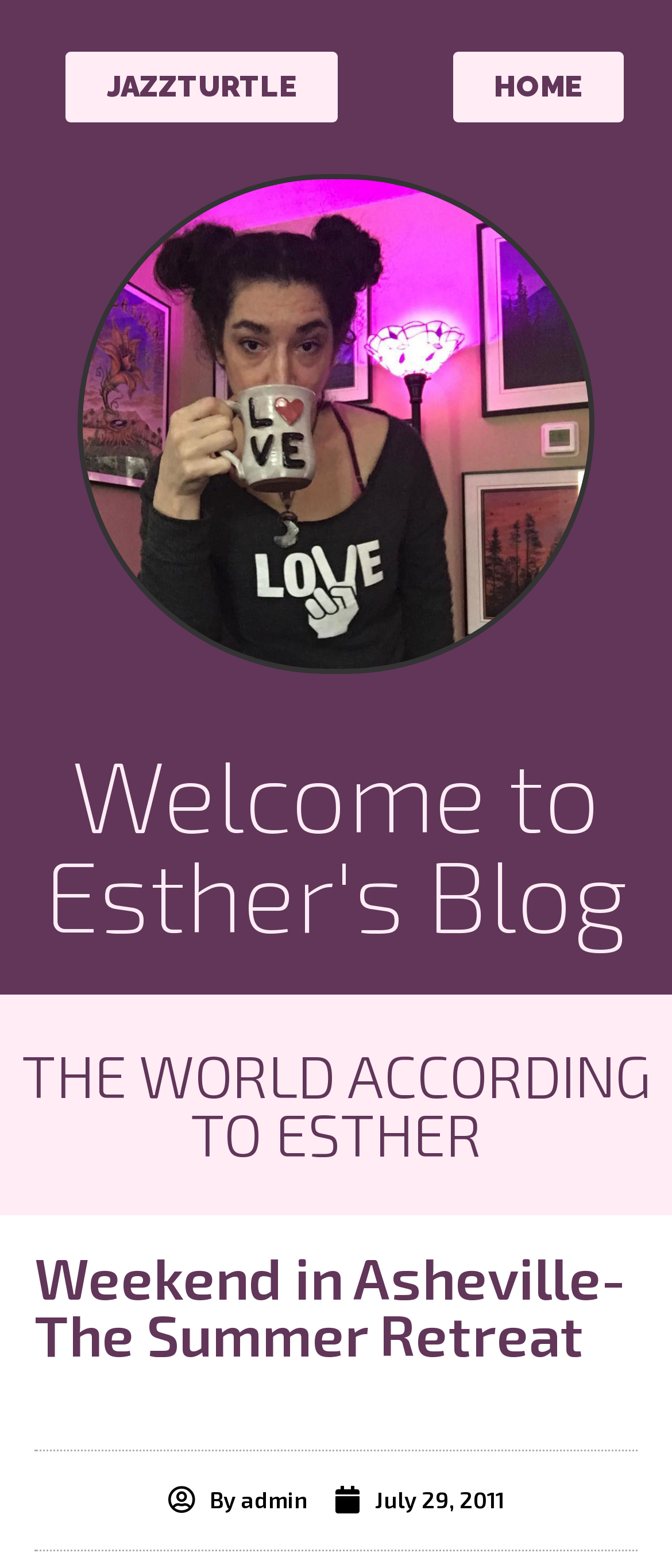Explain the contents of the webpage comprehensively.

The webpage is a blog post titled "Weekend in Asheville- The Summer Retreat" on Esther's Blog. At the top, there are two links, "JAZZTURTLE" and "HOME", positioned side by side, with "JAZZTURTLE" on the left and "HOME" on the right. 

Below these links, there is a heading that reads "Welcome to Esther's Blog", which spans the entire width of the page. Further down, there is another heading that says "THE WORLD ACCORDING TO ESTHER", also taking up the full width of the page.

The main content of the blog post is headed by a title "Weekend in Asheville- The Summer Retreat", which is positioned near the top center of the page. Below the title, there are two links, "By admin" and "July 29, 2011", placed side by side, with "By admin" on the left and "July 29, 2011" on the right. The date "July 29, 2011" is accompanied by a time element, but the time is not specified.